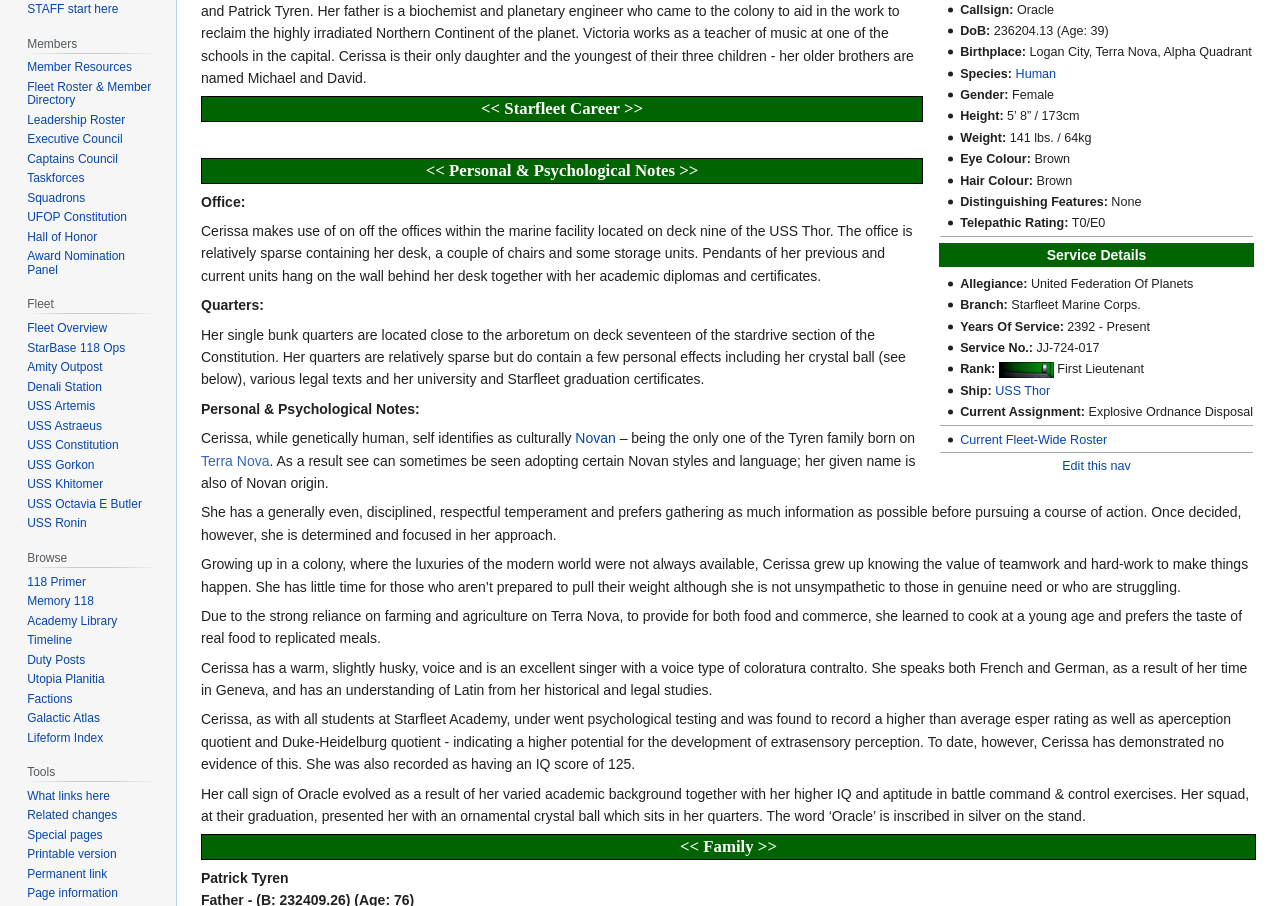Using the webpage screenshot and the element description parent_node: Rank: First Lieutenant, determine the bounding box coordinates. Specify the coordinates in the format (top-left x, top-left y, bottom-right x, bottom-right y) with values ranging from 0 to 1.

[0.78, 0.4, 0.823, 0.415]